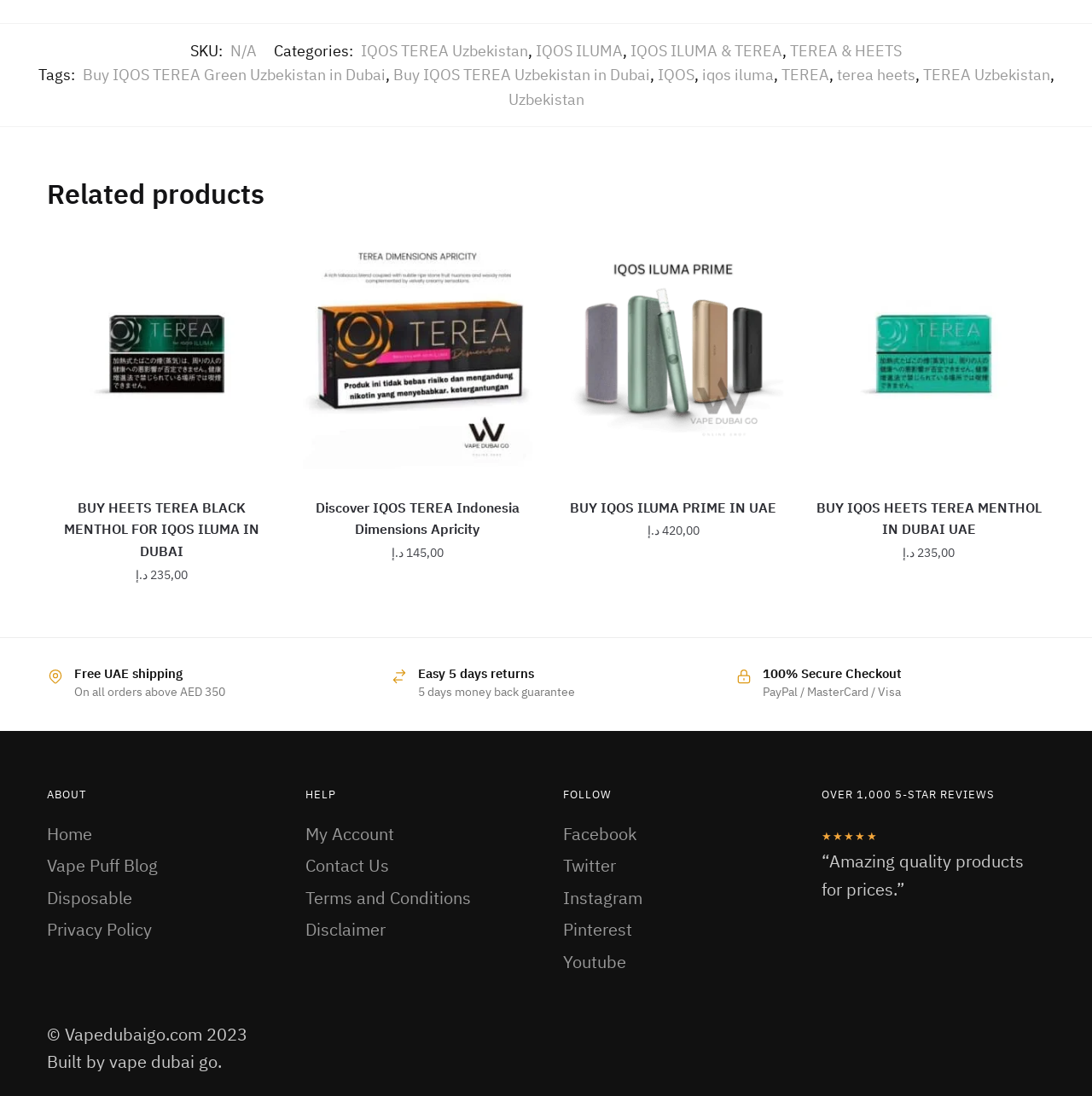Please specify the bounding box coordinates for the clickable region that will help you carry out the instruction: "Add to cart: 'BUY HEETS TEREA BLACK MENTHOL FOR IQOS ILUMA IN DUBAI'".

[0.043, 0.534, 0.254, 0.565]